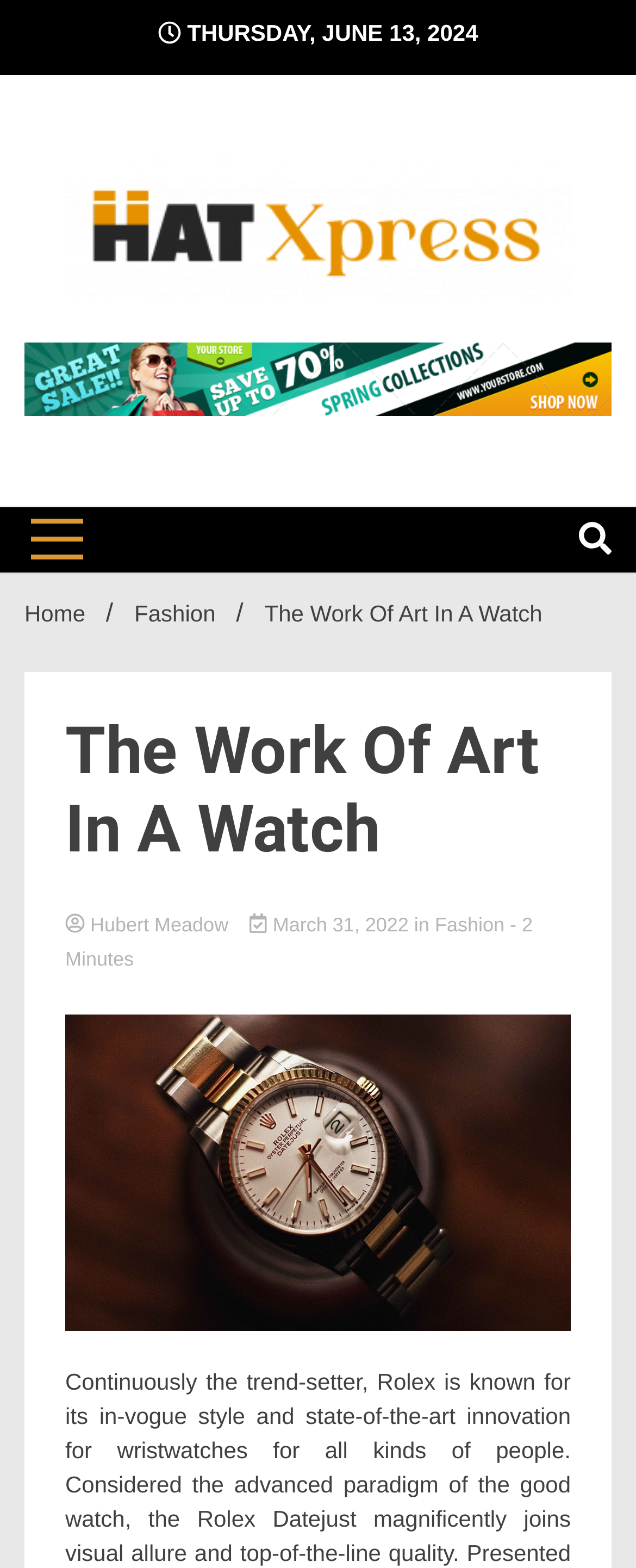What is the date displayed on the webpage?
Respond to the question with a well-detailed and thorough answer.

I found the date by looking at the StaticText element with the OCR text 'THURSDAY, JUNE 13, 2024' at the top of the webpage.